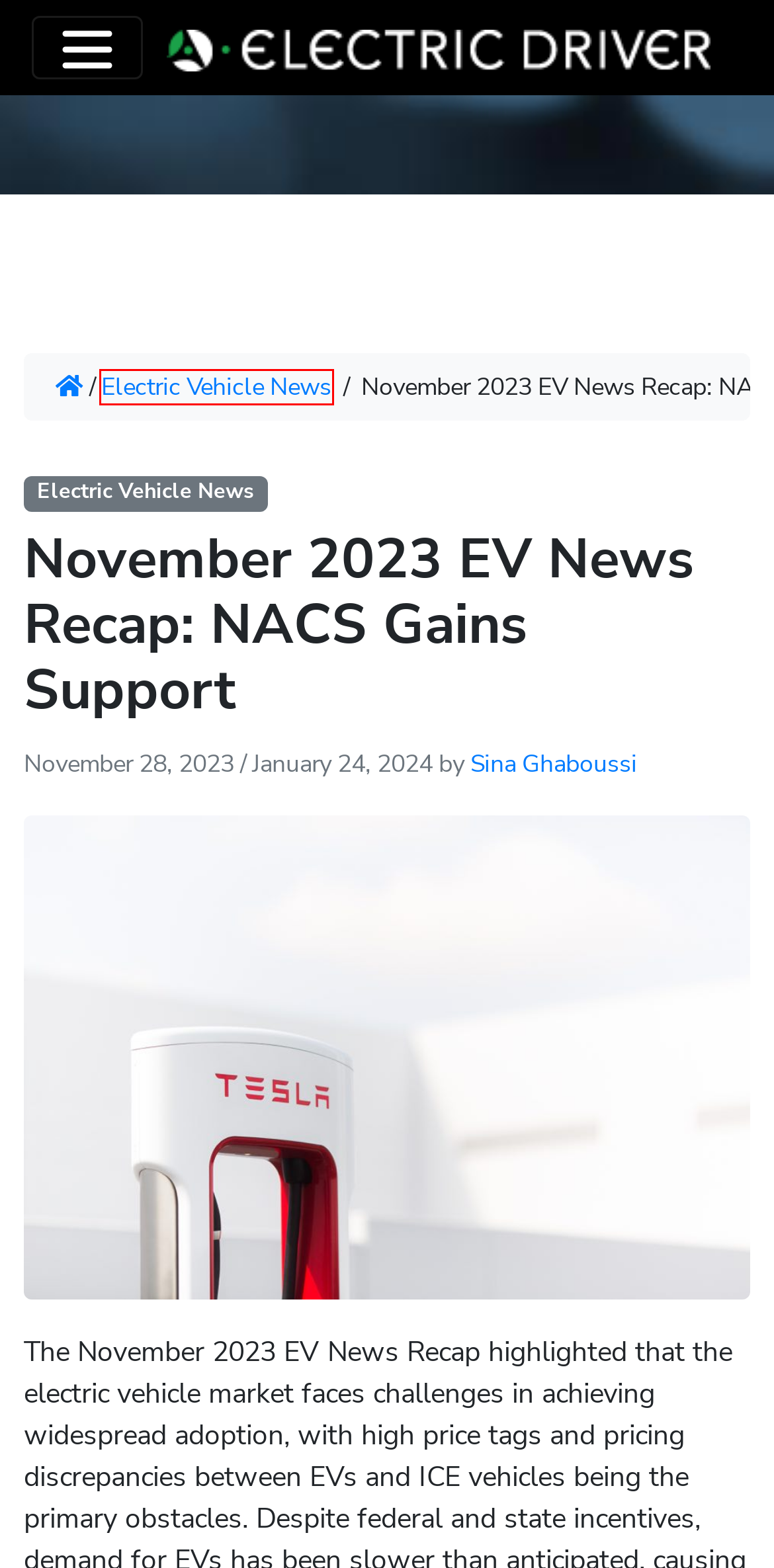Please examine the screenshot provided, which contains a red bounding box around a UI element. Select the webpage description that most accurately describes the new page displayed after clicking the highlighted element. Here are the candidates:
A. EV Industry Challenges | Electric Driver
B. Electric Vehicle Range and Performance | Electric Driver
C. Electric Vehicle Articles, Reviews and Guides | Electric Driver
D. January 2023 | Electric Driver
E. October 2023 | Electric Driver
F. Meet Sina: The Expert Entrepreneur and Advocate for Electric Vehicles
G. Electric Vehicle News Archives | Electric Driver
H. July 2021 | Electric Driver

G